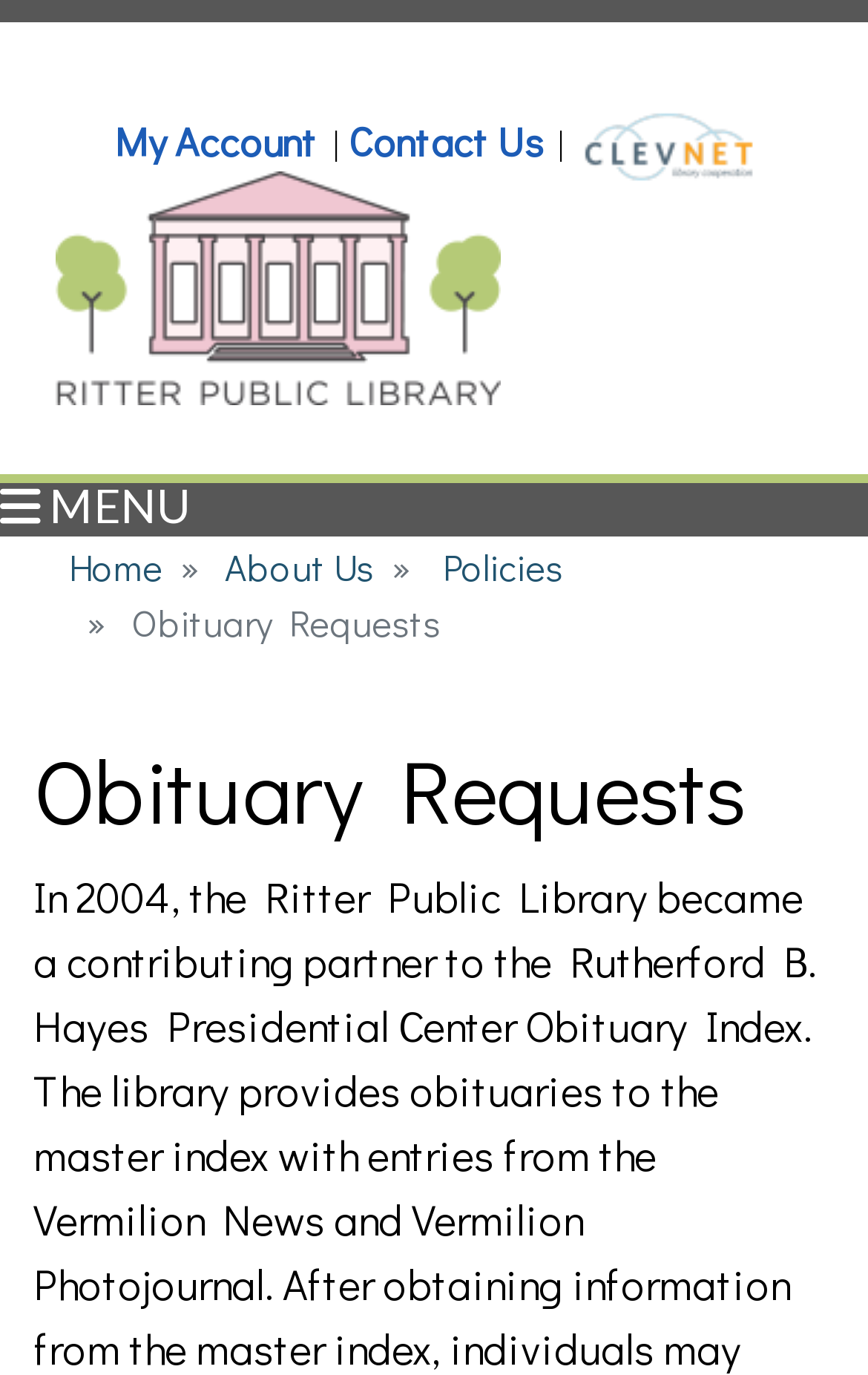Find the bounding box coordinates of the clickable area that will achieve the following instruction: "go to home page".

[0.079, 0.395, 0.187, 0.429]